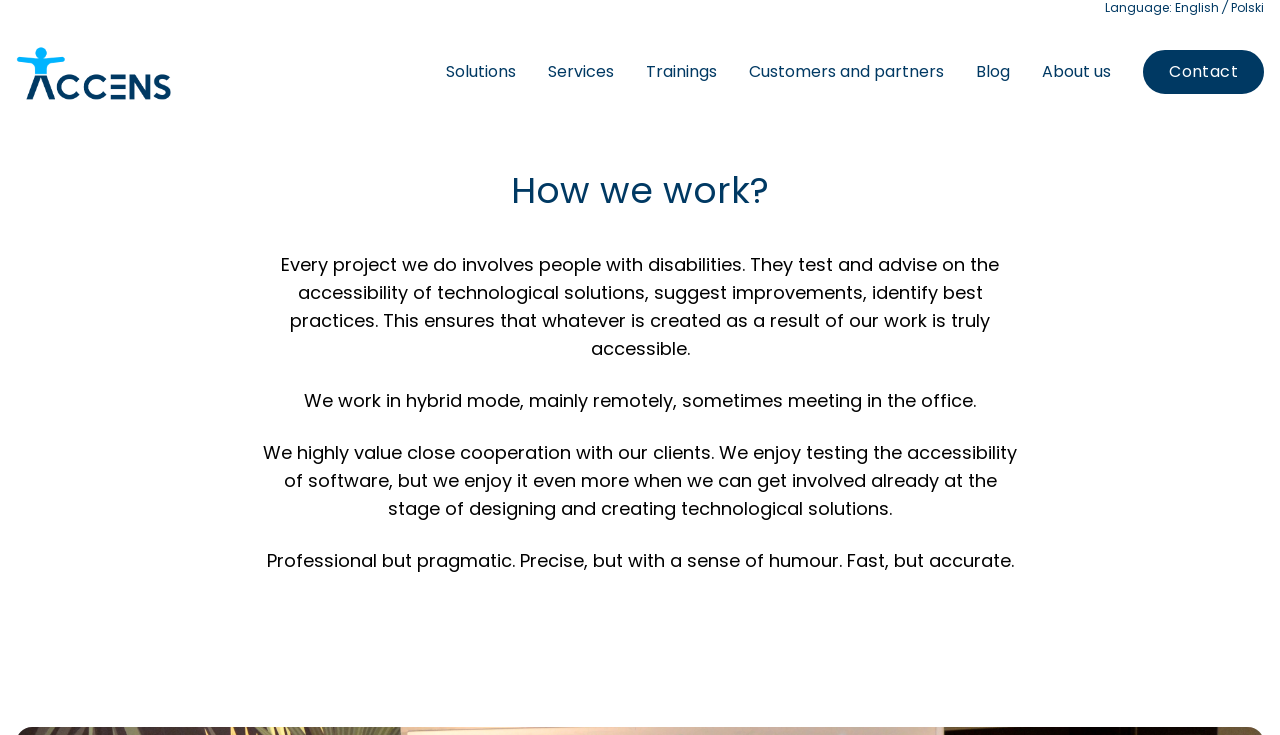What is the main principle of the company's work? Using the information from the screenshot, answer with a single word or phrase.

Involving people with disabilities